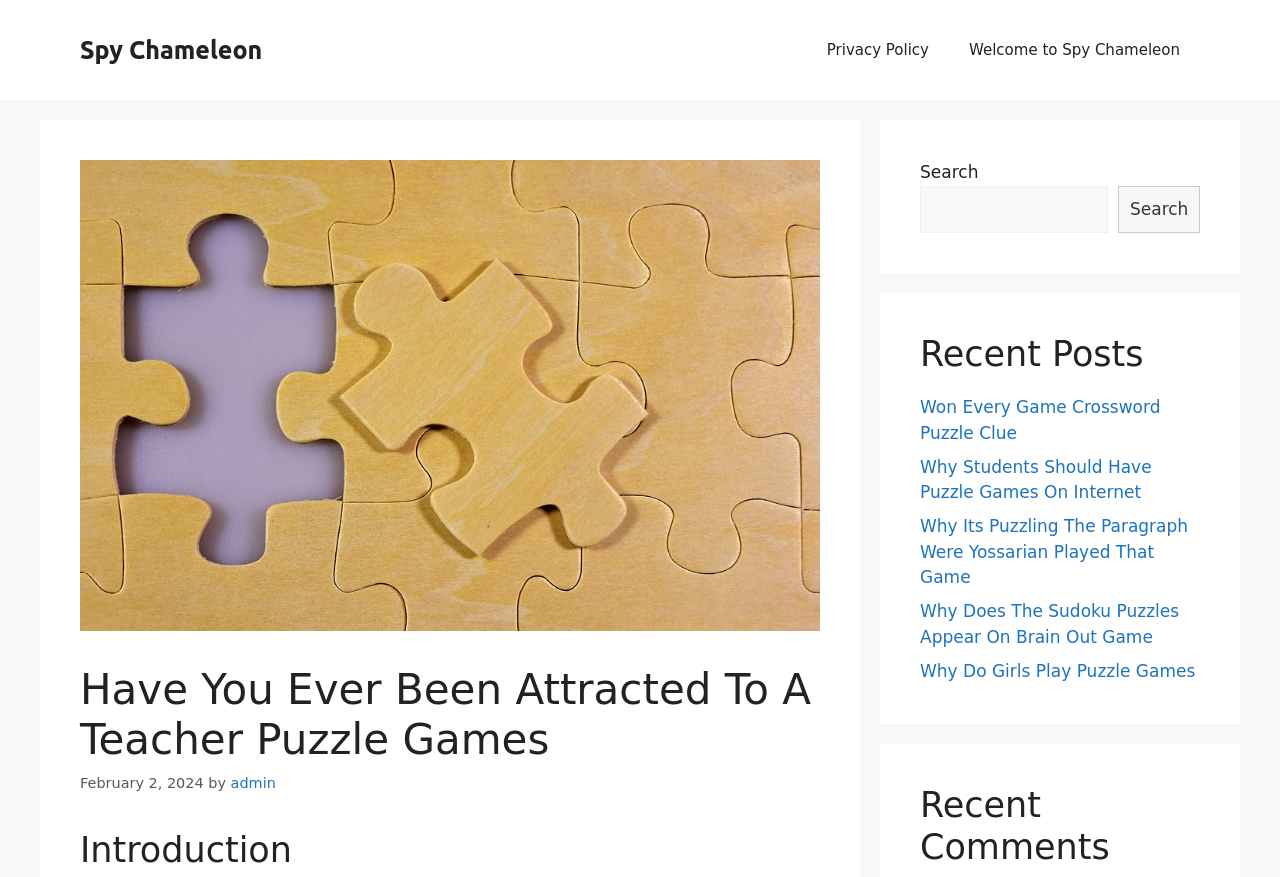Can you find the bounding box coordinates for the element to click on to achieve the instruction: "View the recent comments"?

[0.719, 0.894, 0.938, 0.99]